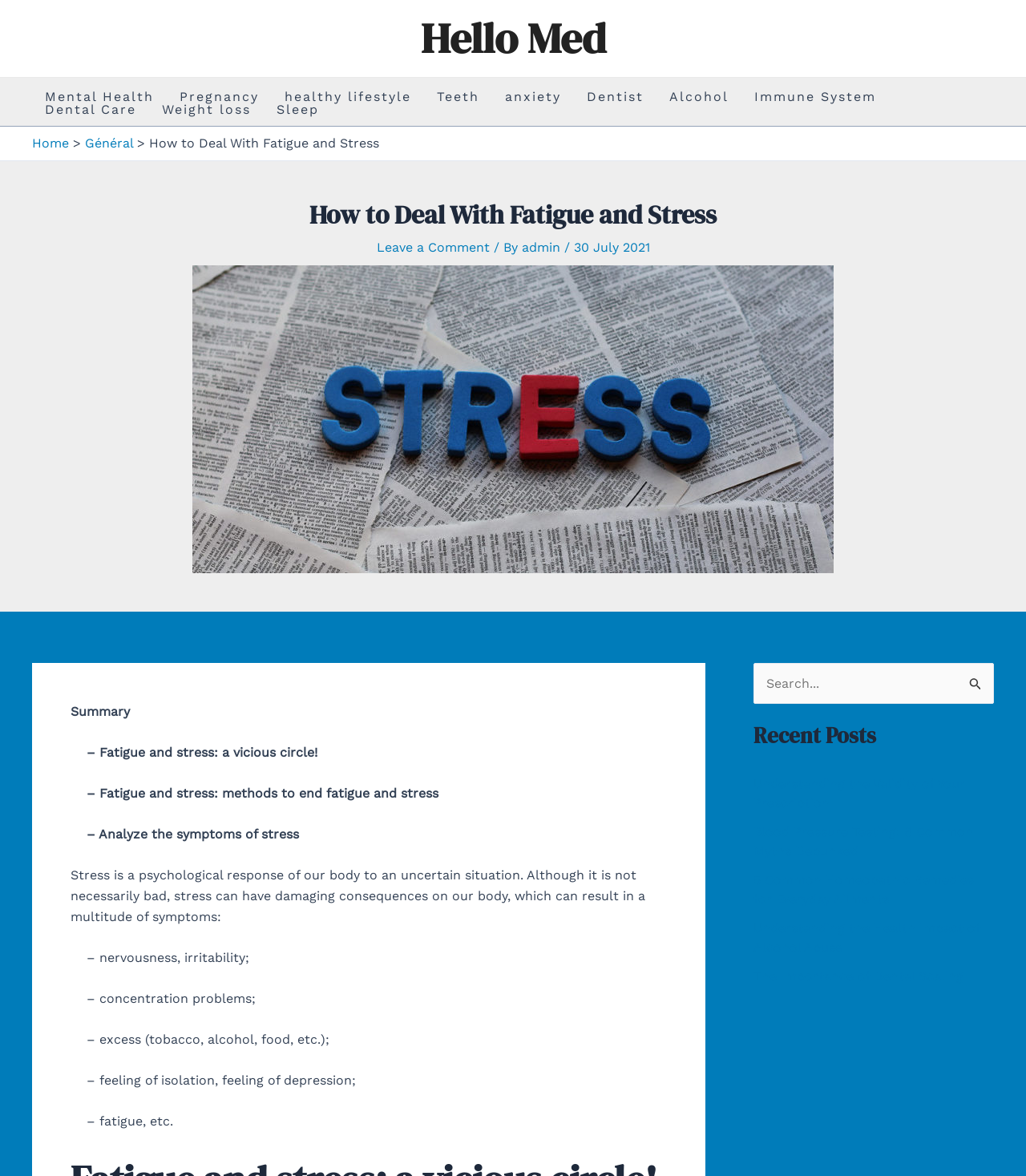Could you specify the bounding box coordinates for the clickable section to complete the following instruction: "View recent posts"?

[0.734, 0.612, 0.969, 0.839]